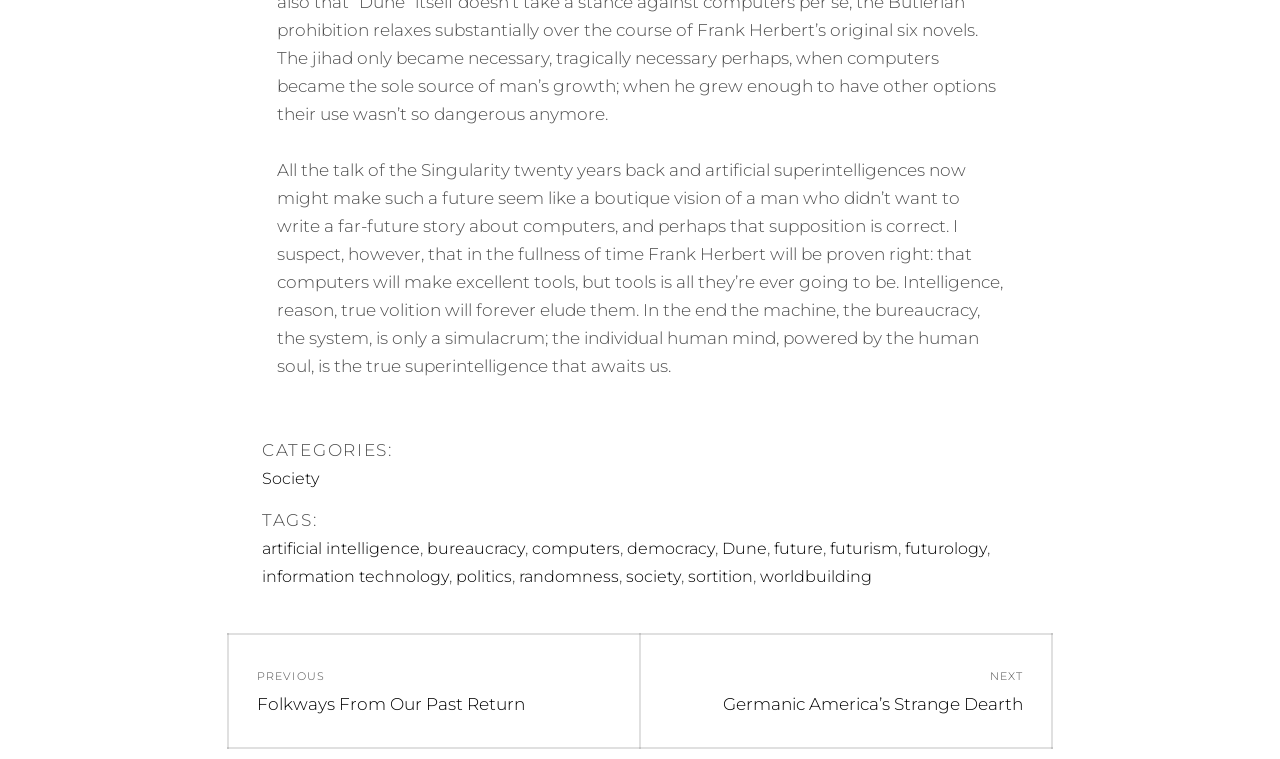What is the author's stance on artificial intelligence?
From the details in the image, answer the question comprehensively.

The author's stance on artificial intelligence can be inferred from the text content, which suggests that computers will never truly be intelligent and will only be tools. The author also mentions that 'intelligence, reason, true volition will forever elude them', indicating a skeptical view of AI's capabilities.